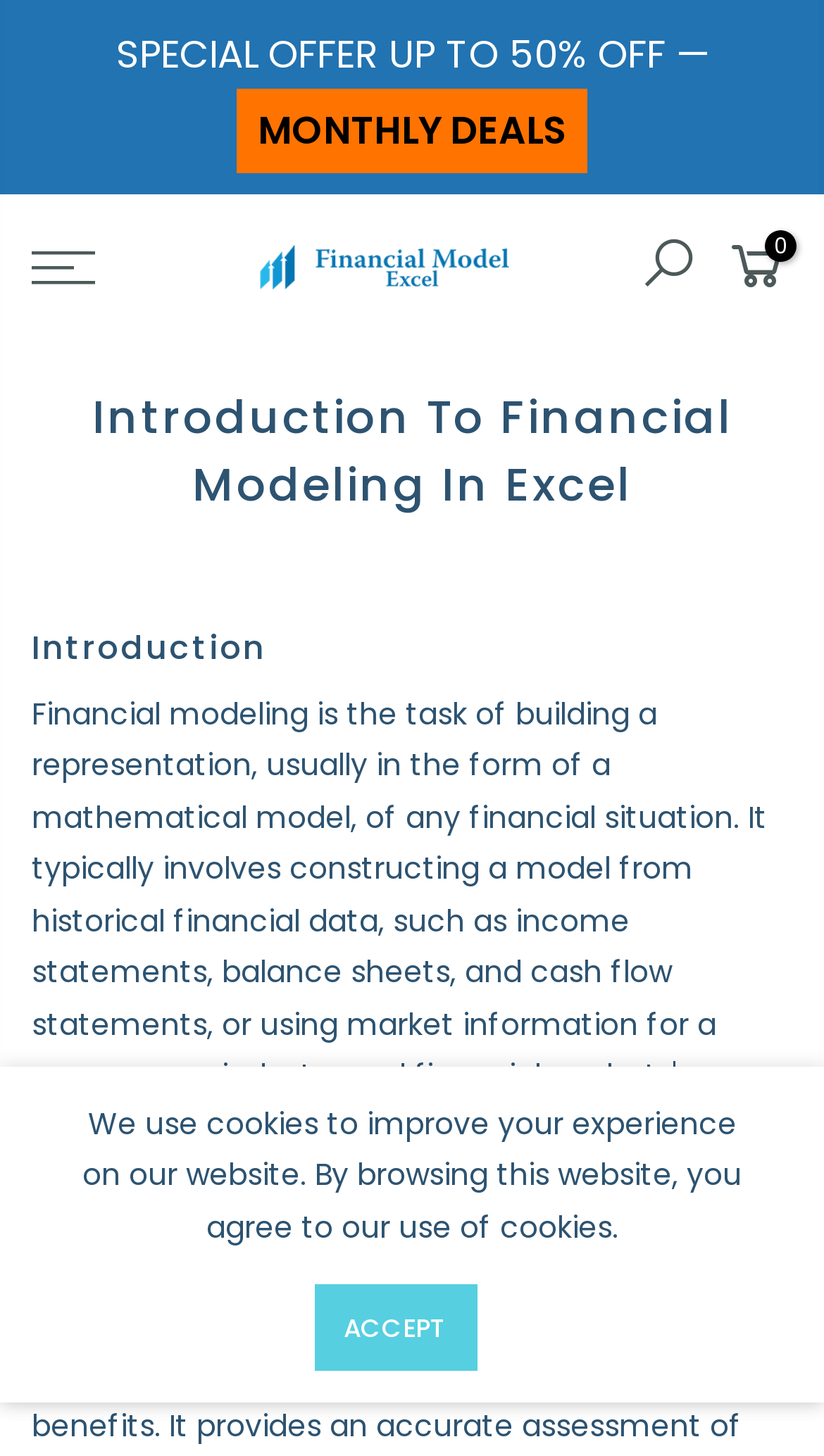Find the bounding box coordinates of the UI element according to this description: "parent_node: 0".

[0.76, 0.161, 0.862, 0.206]